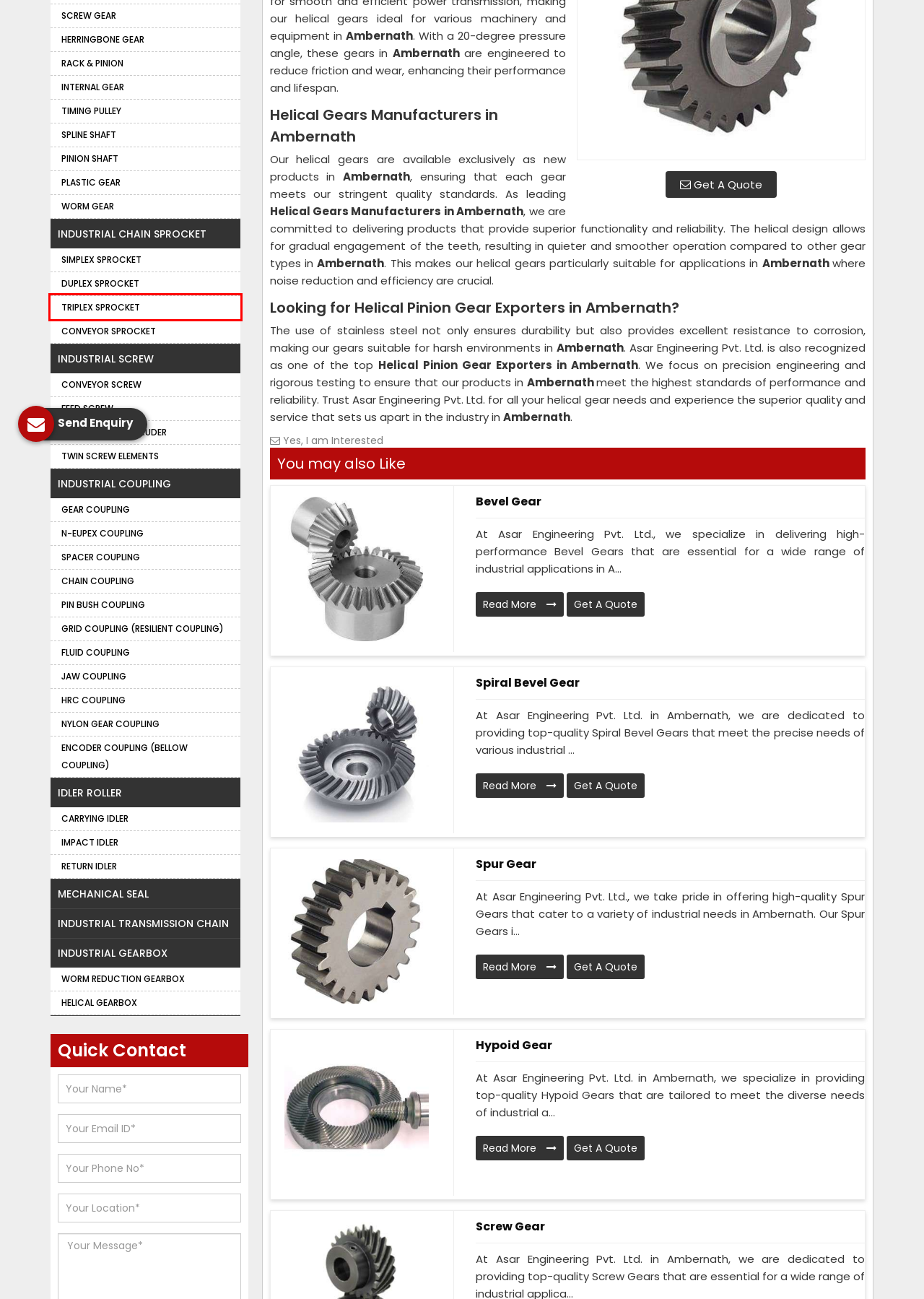Given a webpage screenshot featuring a red rectangle around a UI element, please determine the best description for the new webpage that appears after the element within the bounding box is clicked. The options are:
A. Mechanical Seals Manufacturers in Mumbai, Pump Mechanical Seal Exporters in India
B. Twin Screw Elements Manufacturers in Mumbai, Screw Element Exporters in India
C. Triplex Sprocket Manufacturers in Mumbai, Triplex Chain Sprocket Exporters in India
D. Grid Coupling Manufacturers in Mumbai, Grid Spring Resilient Coupling Exporters in India
E. Conveyor Screw Manufacturers in Mumbai, Flexible Screw Conveyor Exporters in India
F. Conveyor Sprocket Manufacturers in Mumbai, Conveyor Chain Sprocket Exporters in India
G. N-EUPEX Coupling Manufacturers in Mumbai, Flender N Eupex Coupling Exporters in India
H. Spline Shaft Manufacturers in Mumbai, Splined Shaft Exporters in India

C